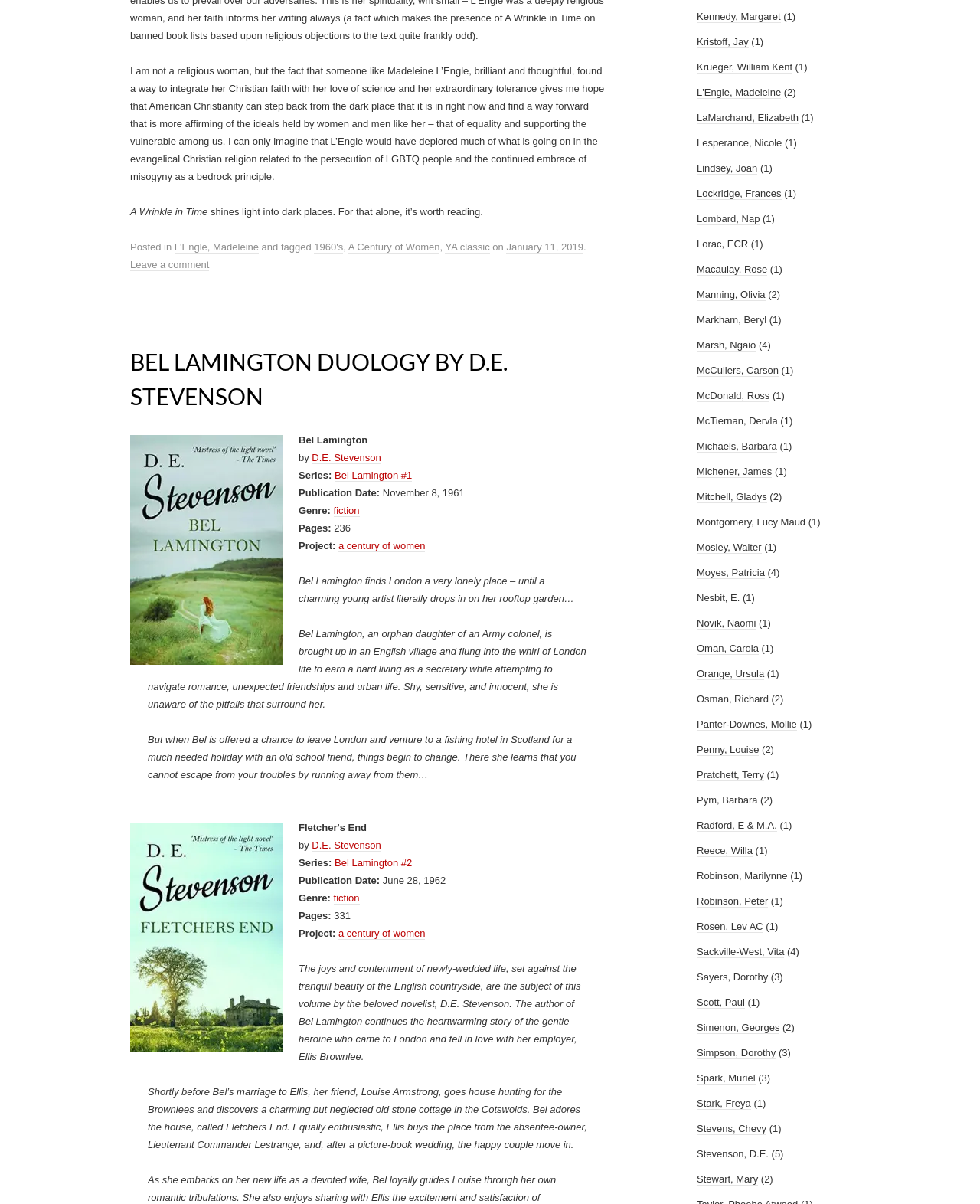Identify the bounding box coordinates for the region to click in order to carry out this instruction: "Click on the link 'Leave a comment'". Provide the coordinates using four float numbers between 0 and 1, formatted as [left, top, right, bottom].

[0.133, 0.215, 0.214, 0.225]